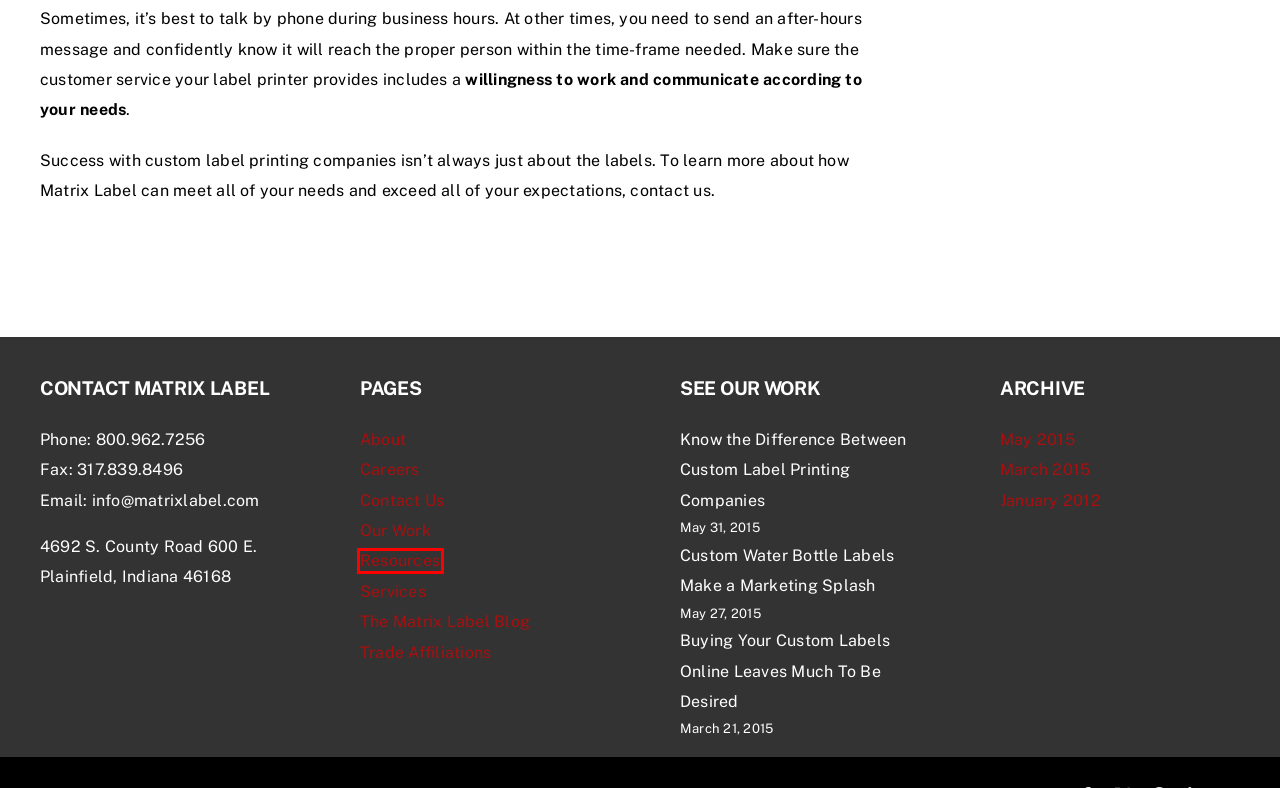Examine the screenshot of the webpage, which has a red bounding box around a UI element. Select the webpage description that best fits the new webpage after the element inside the red bounding box is clicked. Here are the choices:
A. May 2015 – Matrix Label
B. Buying Your Custom Labels Online Leaves Much To Be Desired – Matrix Label
C. January 2012 – Matrix Label
D. Trade Affiliations – Matrix Label
E. Resources – Matrix Label
F. March 2015 – Matrix Label
G. The Matrix Label Blog – Matrix Label
H. Careers – Matrix Label

E